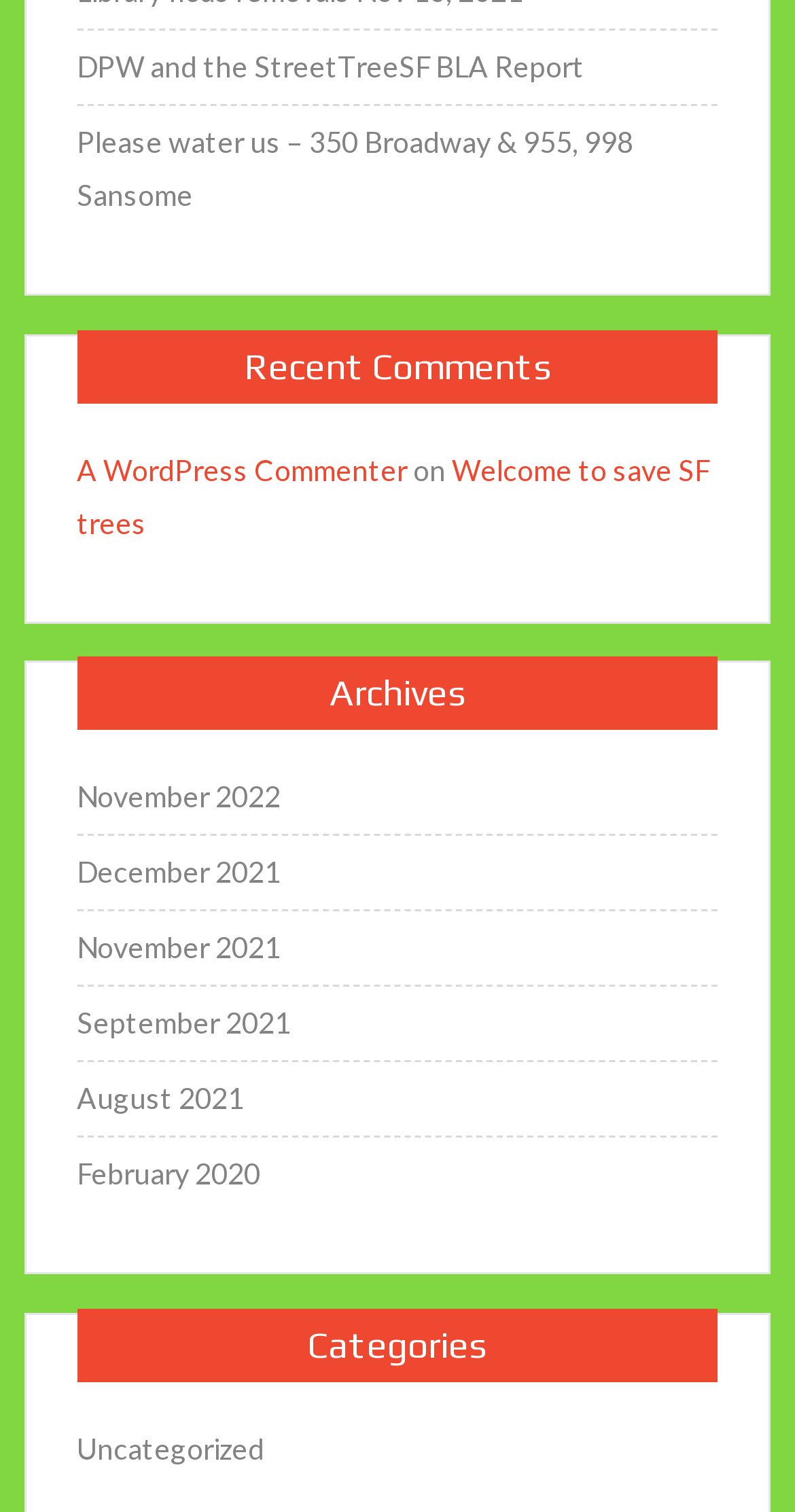Using the given element description, provide the bounding box coordinates (top-left x, top-left y, bottom-right x, bottom-right y) for the corresponding UI element in the screenshot: November 2022

[0.097, 0.51, 0.353, 0.545]